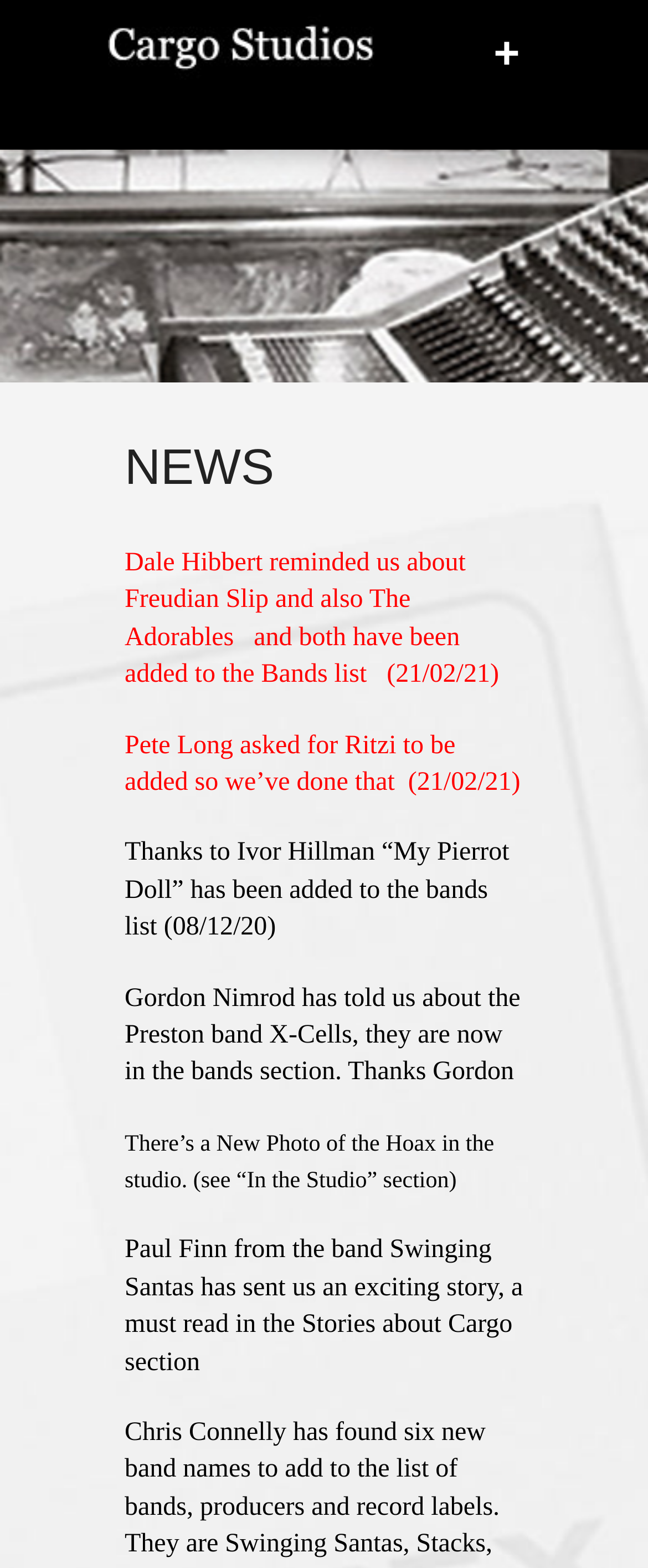Answer the following in one word or a short phrase: 
What is the latest news item about?

Dale Hibbert